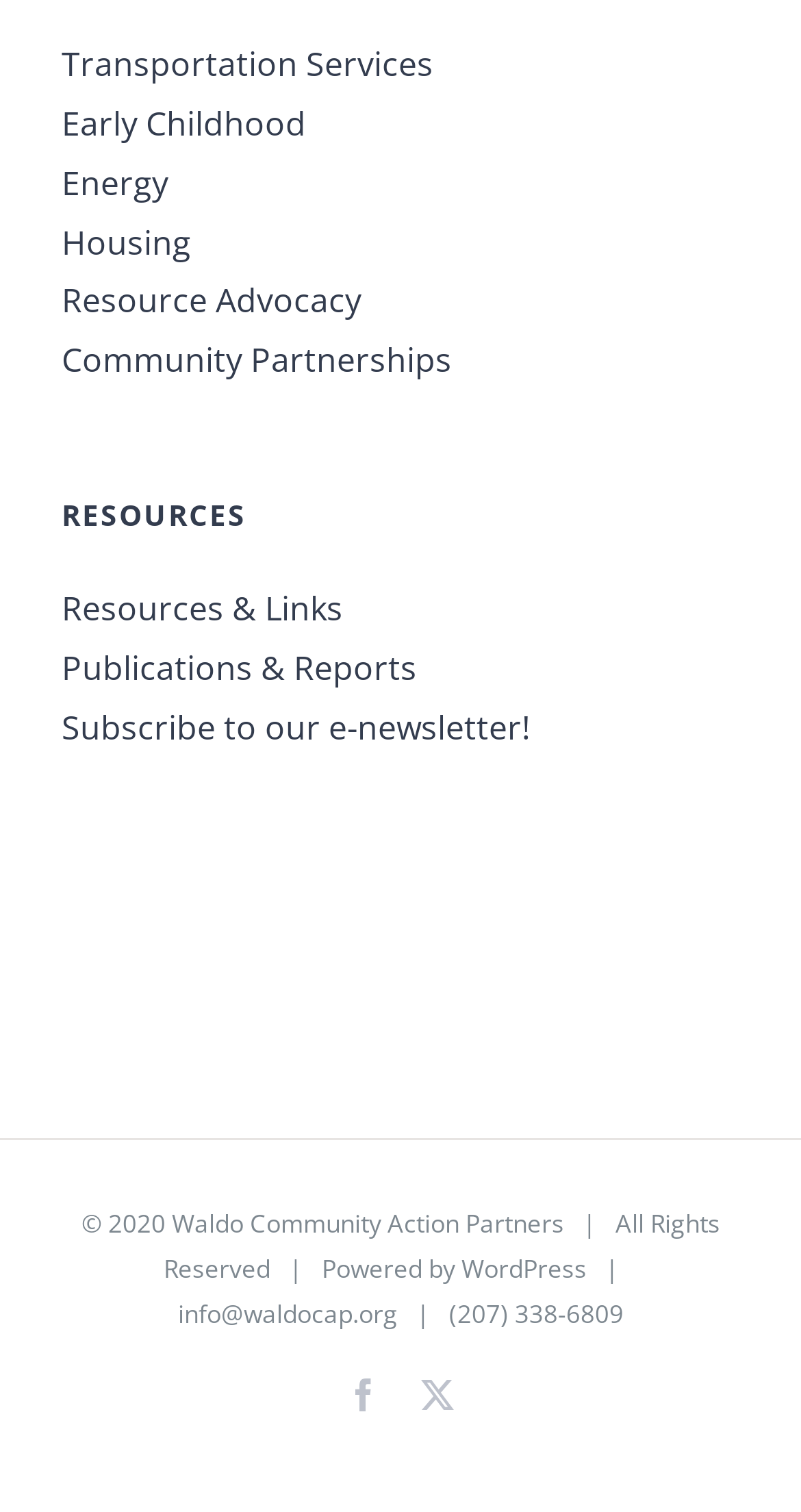Determine the coordinates of the bounding box that should be clicked to complete the instruction: "View Resources & Links". The coordinates should be represented by four float numbers between 0 and 1: [left, top, right, bottom].

[0.077, 0.383, 0.923, 0.422]